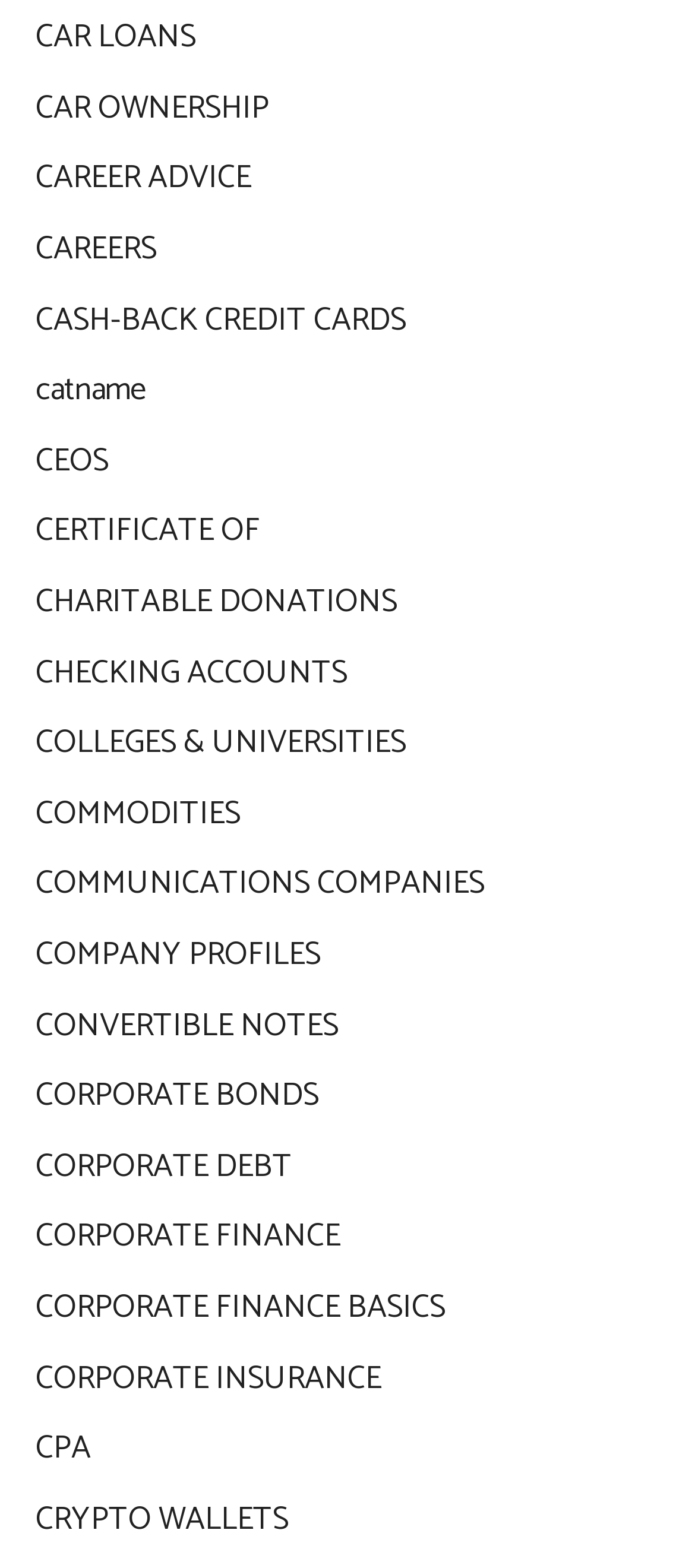Answer the question in one word or a short phrase:
What is the first link on the webpage?

CAR LOANS